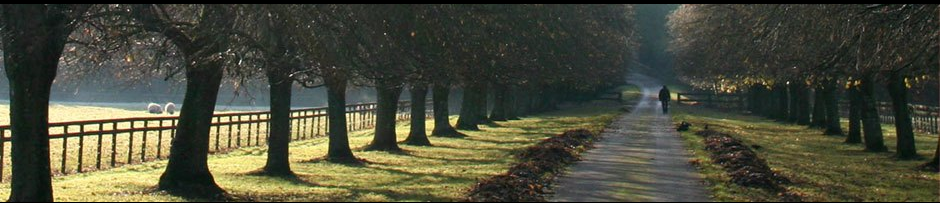Provide a comprehensive description of the image.

The image captures a serene countryside scene, showcasing a tranquil pathway lined with towering trees. Sunlight filters through the branches, casting gentle shadows across the well-maintained path. On either side of the pathway, a lush green lawn enhances the peaceful ambiance, while a rustic wooden fence runs parallel, adding charm and structure to the landscape. In the distance, a solitary figure strolls along the path, creating a sense of solitude and reflection. The atmosphere is calm and inviting, suggesting a perfect moment for a leisurely walk in nature.